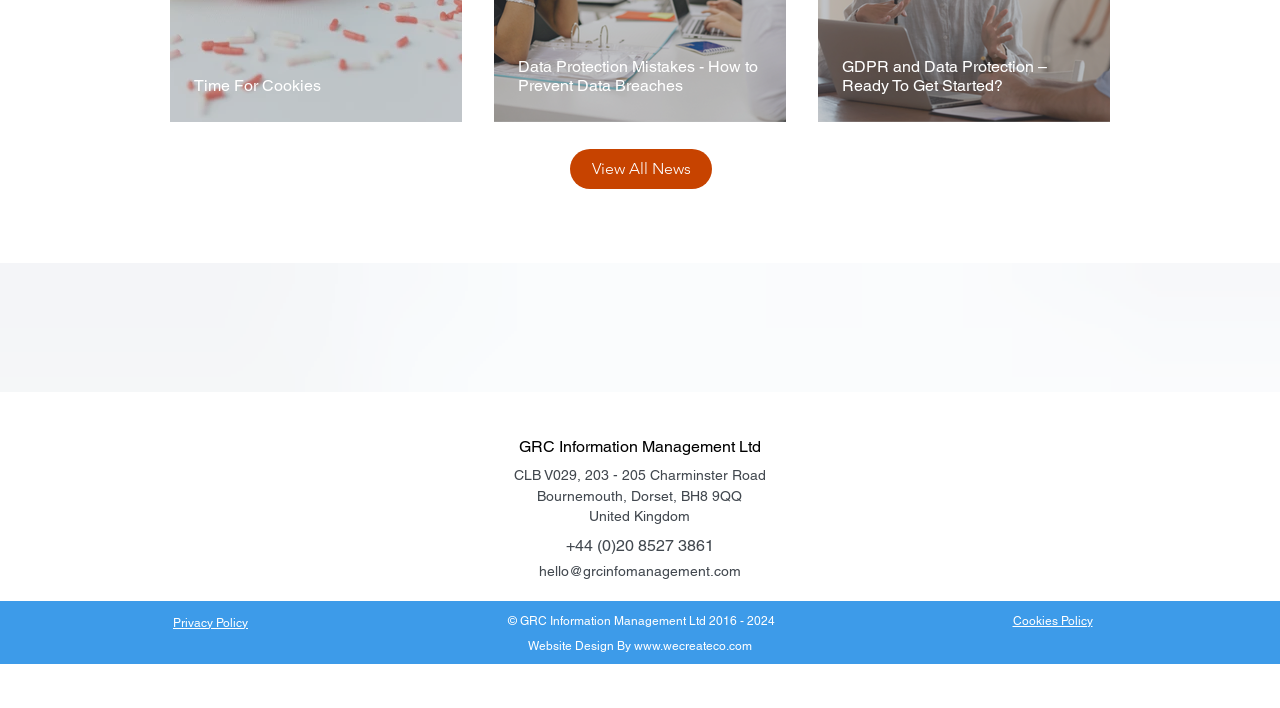Identify the bounding box coordinates for the element you need to click to achieve the following task: "Get started with GDPR and data protection". Provide the bounding box coordinates as four float numbers between 0 and 1, in the form [left, top, right, bottom].

[0.658, 0.079, 0.848, 0.134]